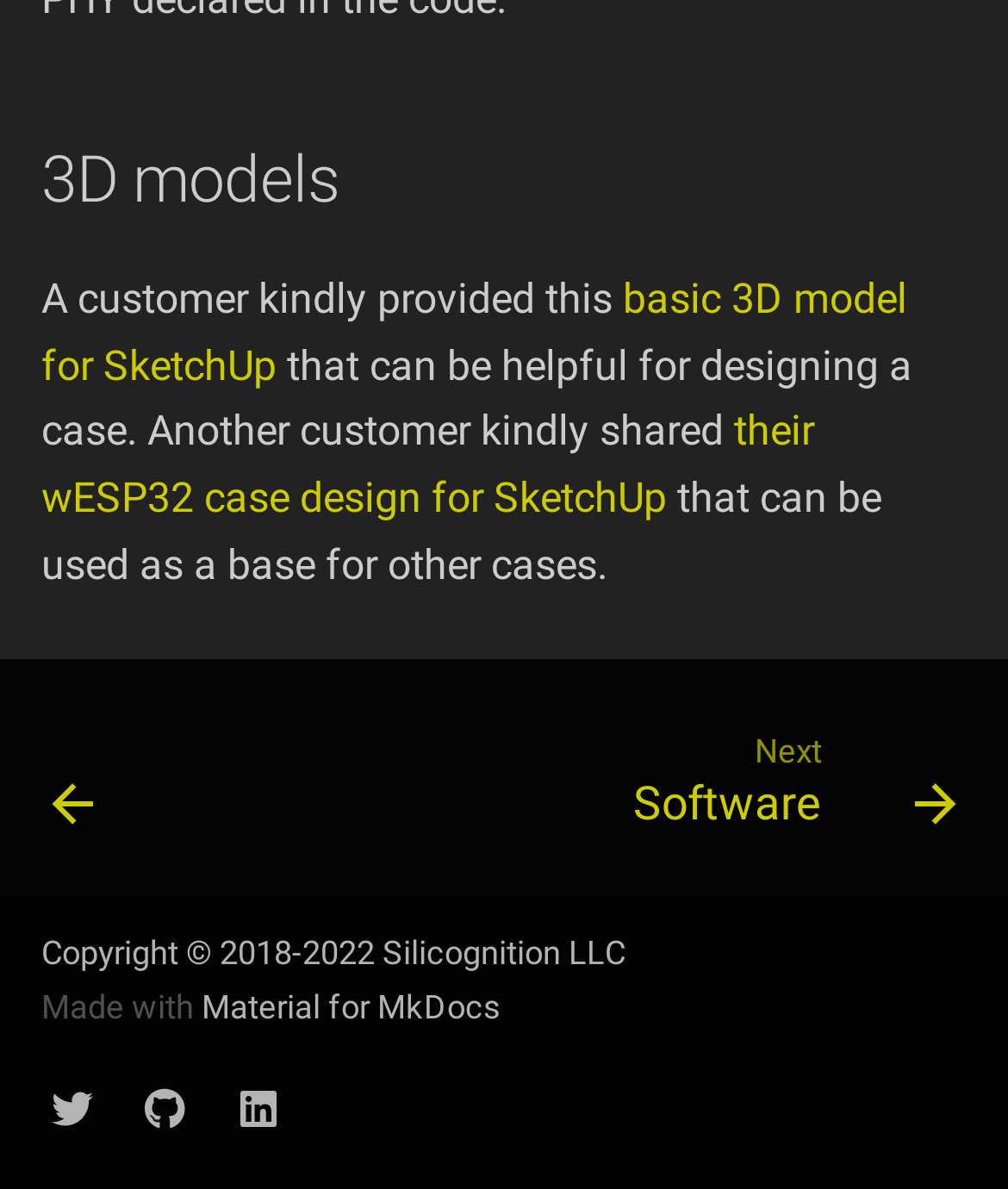Identify the bounding box coordinates for the UI element described as: "title="github.com"".

[0.123, 0.896, 0.205, 0.966]